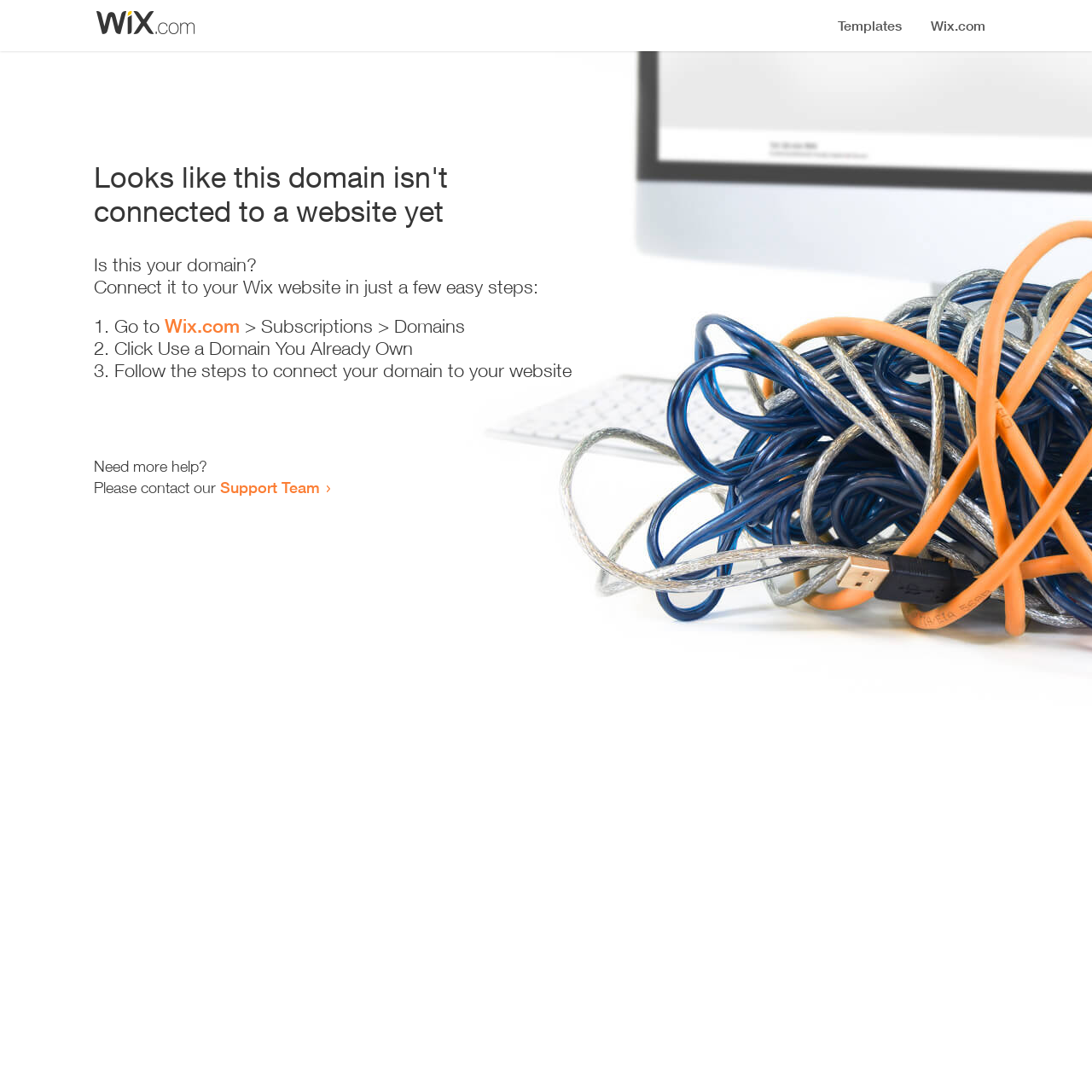Where can I get more help?
From the image, provide a succinct answer in one word or a short phrase.

Support Team